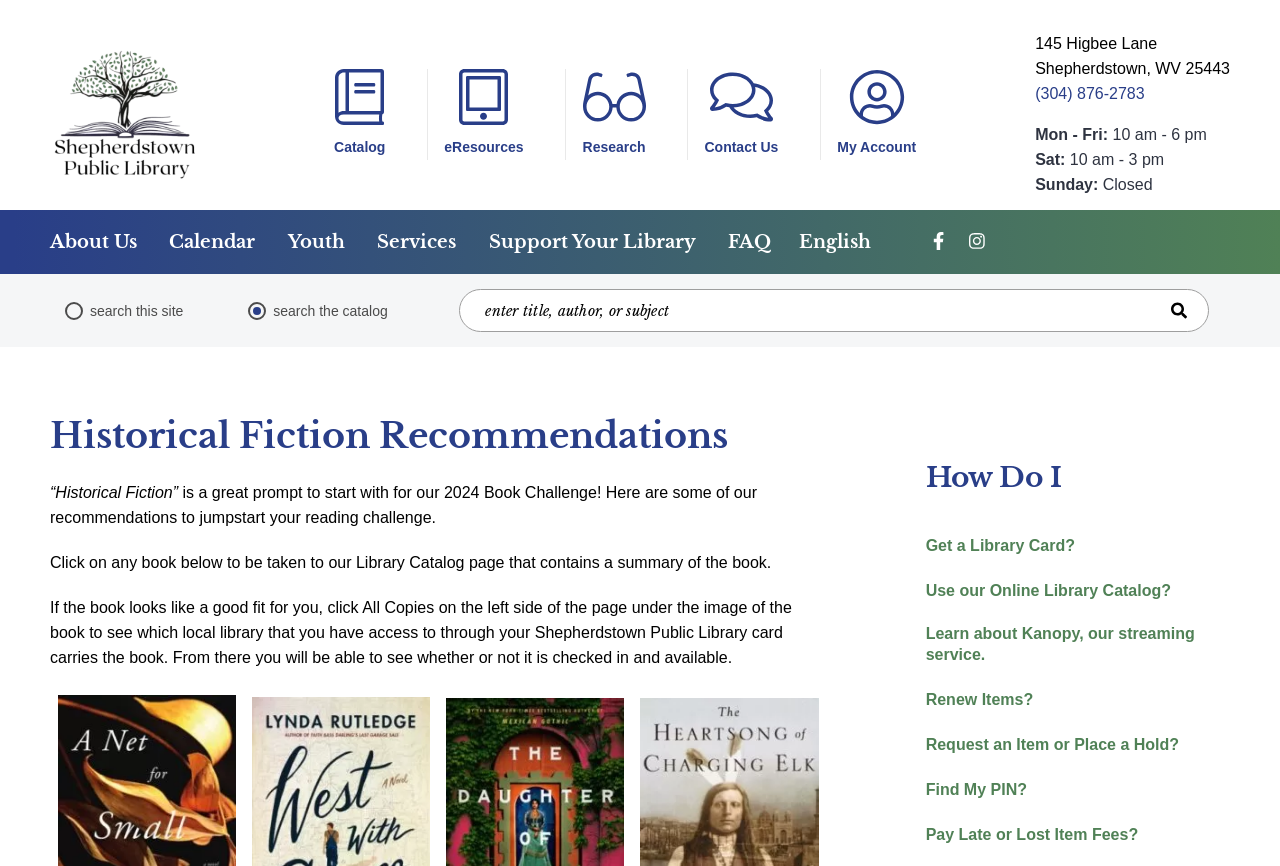Use one word or a short phrase to answer the question provided: 
What is the topic of the book recommendations on this webpage?

Historical Fiction